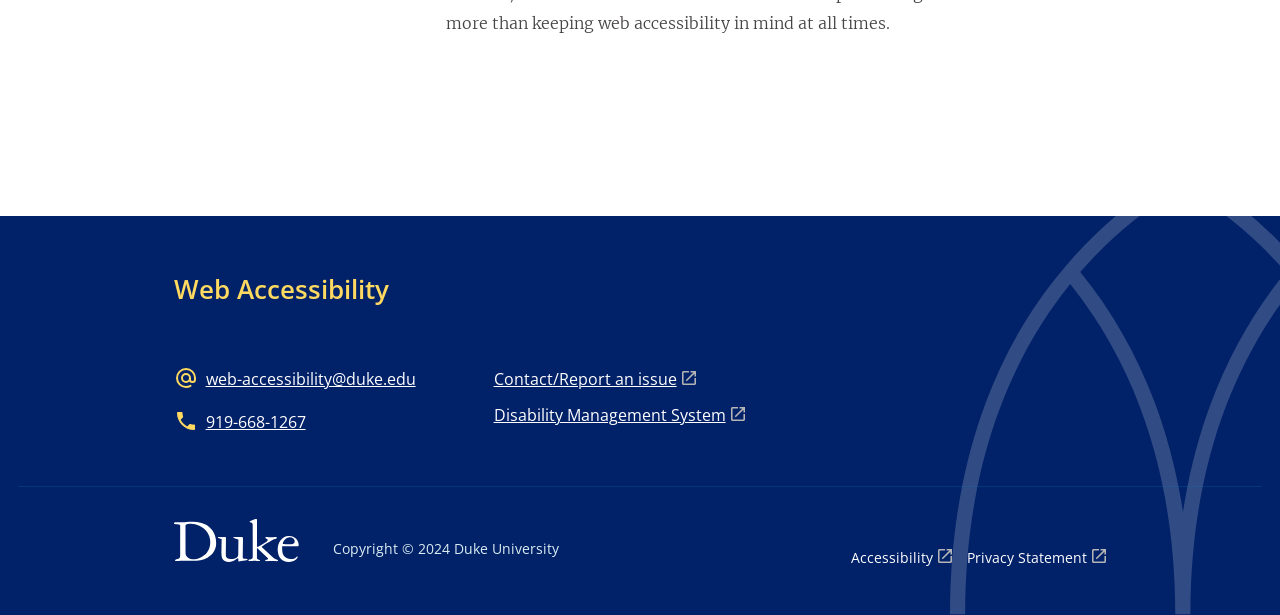Determine the bounding box coordinates for the area that should be clicked to carry out the following instruction: "Visit Duke University".

[0.136, 0.844, 0.254, 0.942]